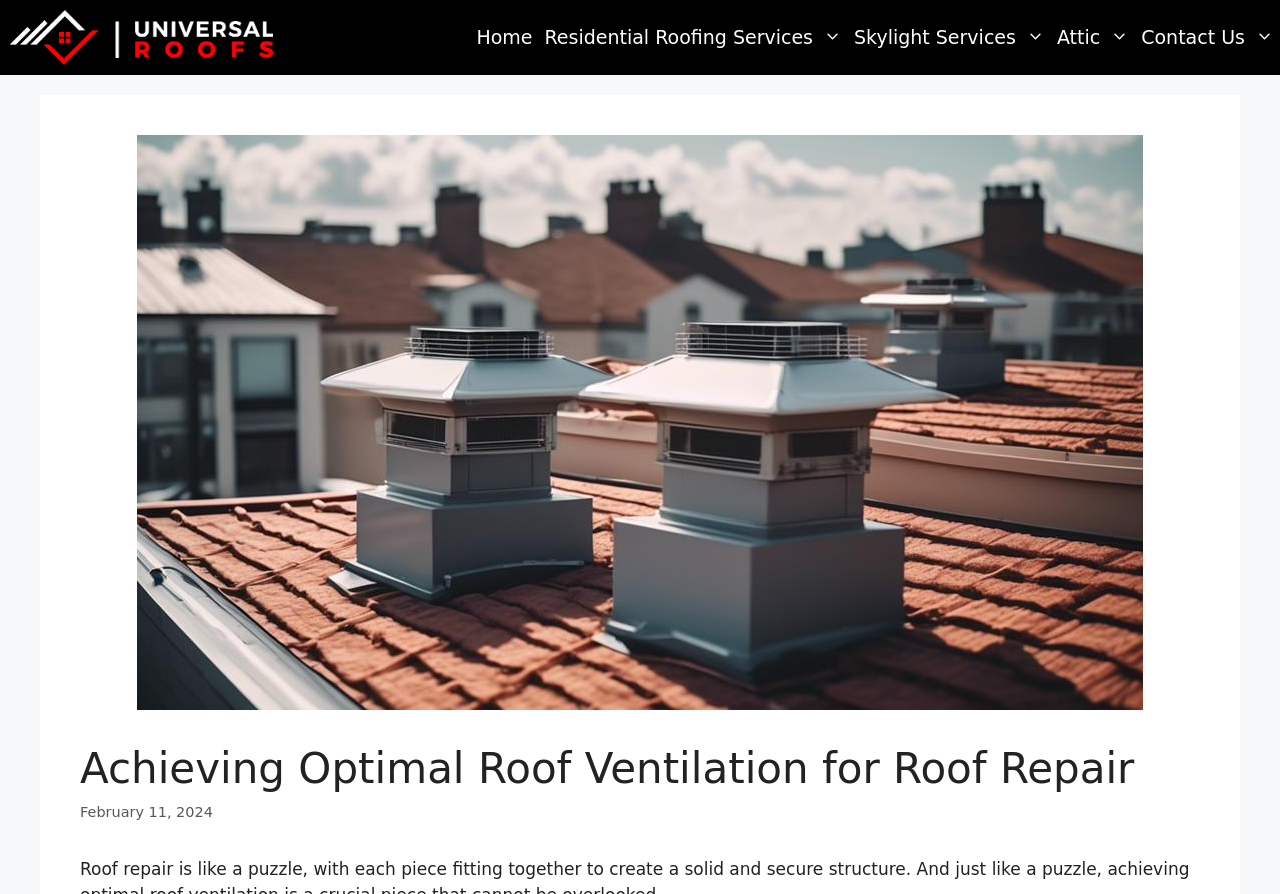Can you give a detailed response to the following question using the information from the image? What is the name of the company?

The company name can be found in the top-left corner of the webpage, where the logo is located. The logo is an image with the text 'Universal Roofs'.